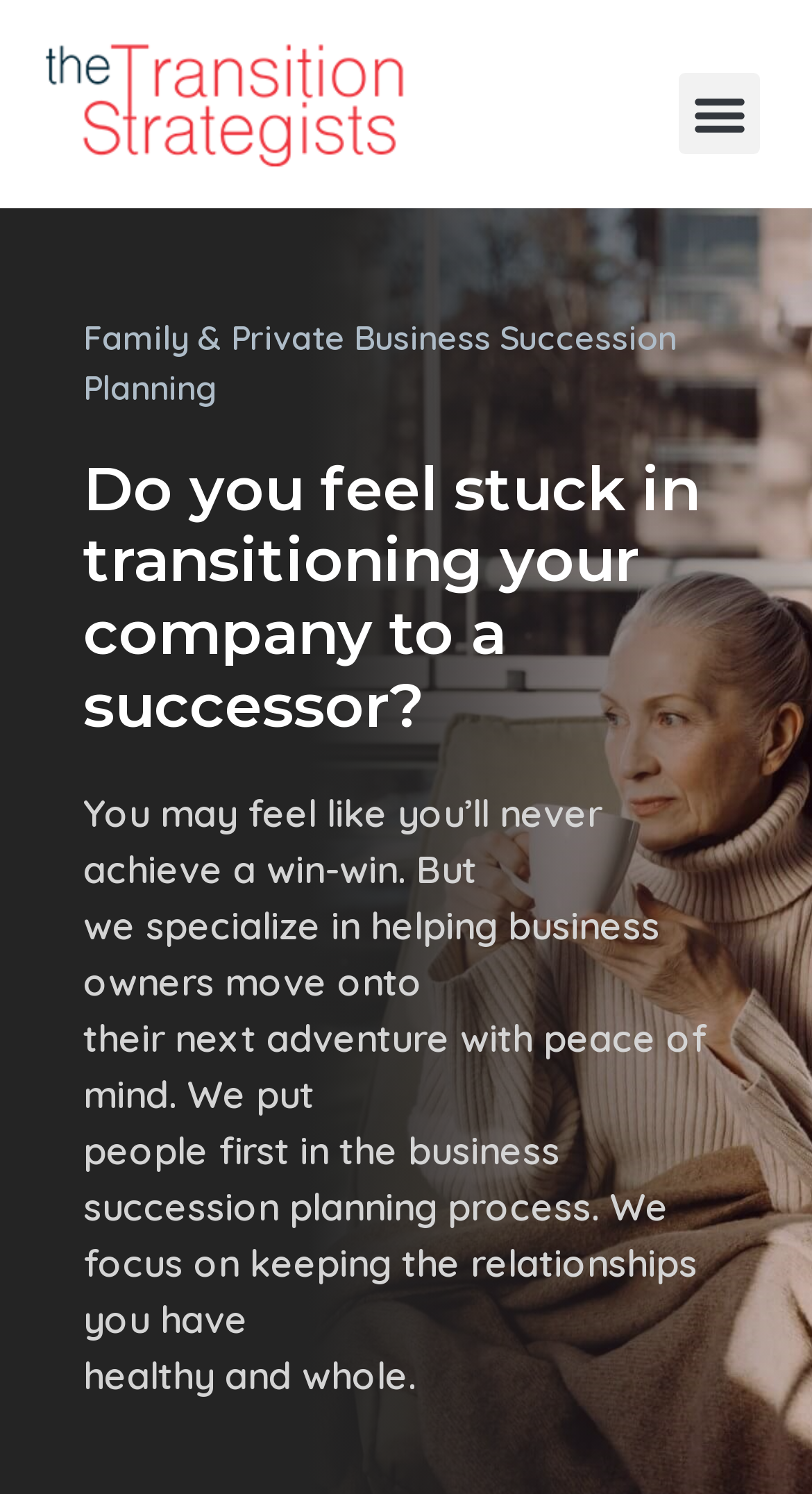Analyze the image and deliver a detailed answer to the question: What is the desired outcome of the business succession planning?

I found the desired outcome of the business succession planning by reading the static text 'move onto their next adventure with peace of mind' which is located in the middle of the webpage.